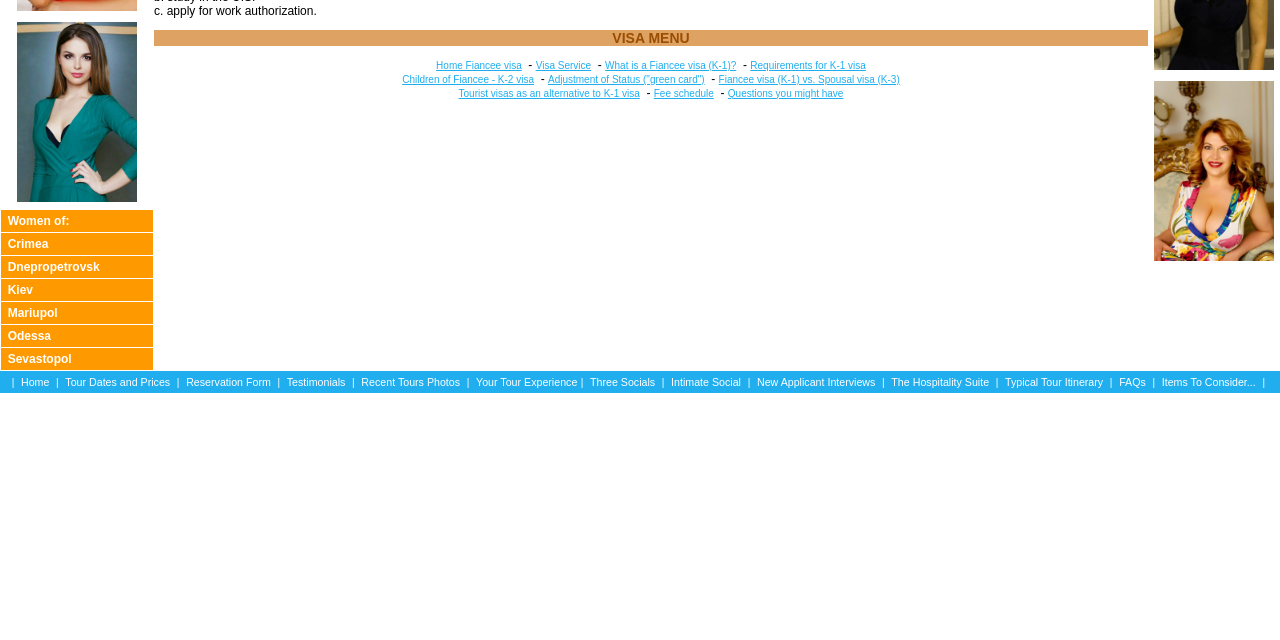Show the bounding box coordinates for the HTML element described as: "Testimonials".

[0.224, 0.588, 0.27, 0.606]